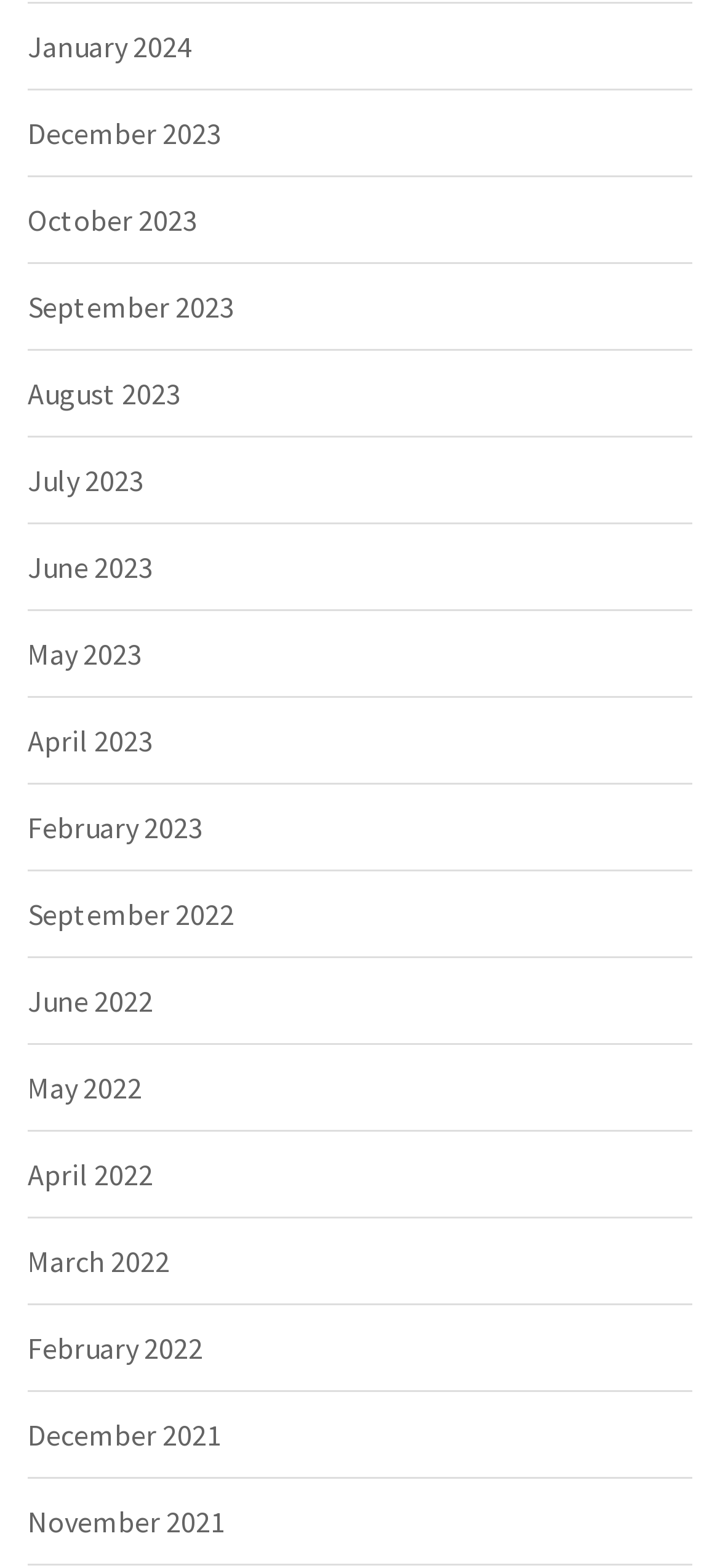Determine the bounding box coordinates for the area that should be clicked to carry out the following instruction: "Browse October 2023".

[0.038, 0.124, 0.274, 0.155]